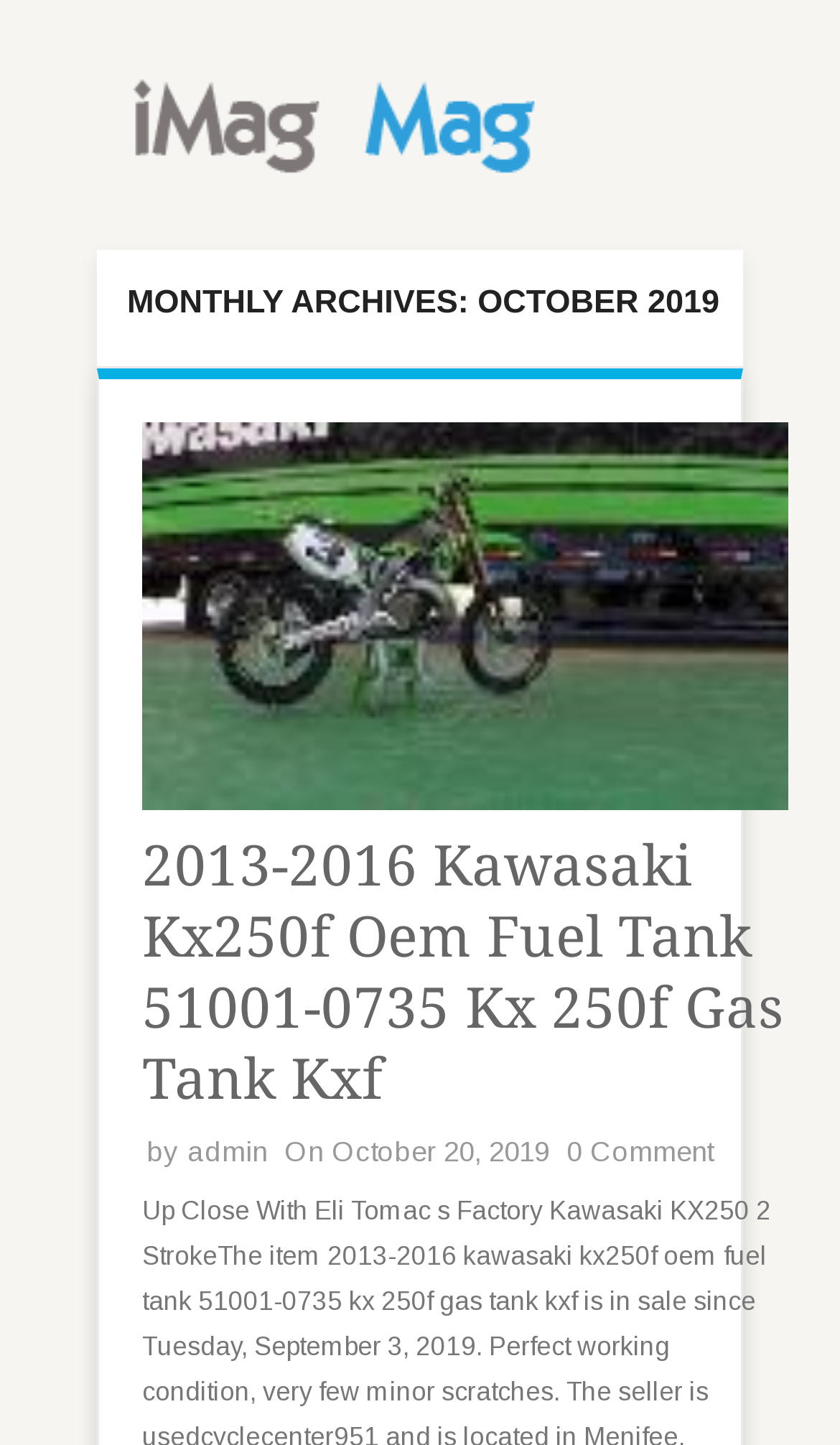Provide a comprehensive description of the webpage.

This webpage appears to be a blog post or article page. At the top, there is a link to "Bay Chamber" accompanied by an image with the same name, positioned near the top left corner of the page. Below this, a heading reads "MONTHLY ARCHIVES: OCTOBER 2019", taking up a significant portion of the top section of the page.

The main content of the page is focused on a specific product, with a link and image titled "2013-2016 Kawasaki Kx250f Oem Fuel Tank 51001-0735 Kx 250f Gas Tank Kxf" positioned near the top center of the page. This product information is further elaborated on with a heading and another link, both with the same title, situated below the image.

To the right of the product image, there is a section with metadata about the post, including the author "admin", the date "October 20, 2019", and a comment count of "0 Comment". This section is positioned near the top right corner of the page.